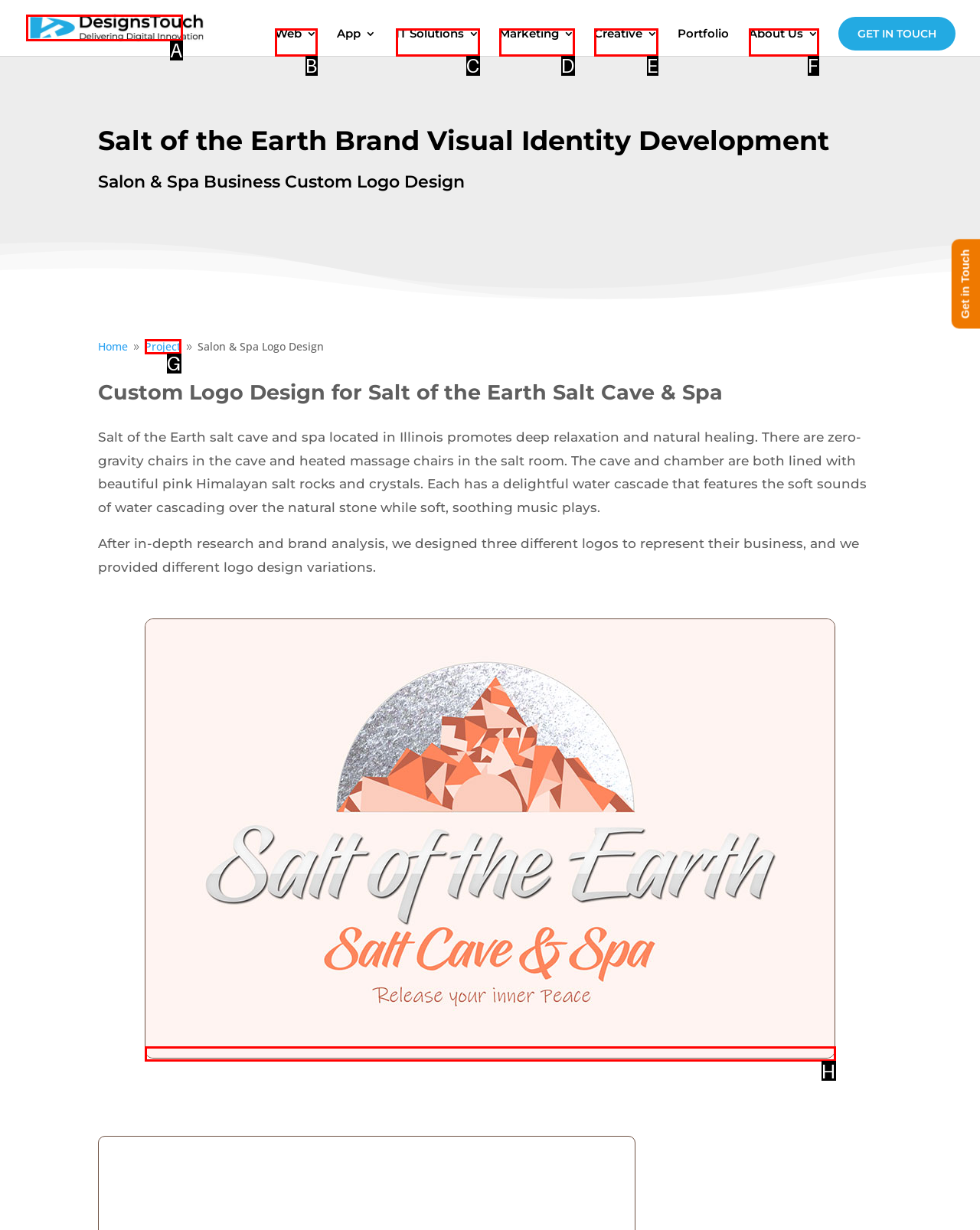Specify the letter of the UI element that should be clicked to achieve the following: Click on DesignsTouch logo
Provide the corresponding letter from the choices given.

A